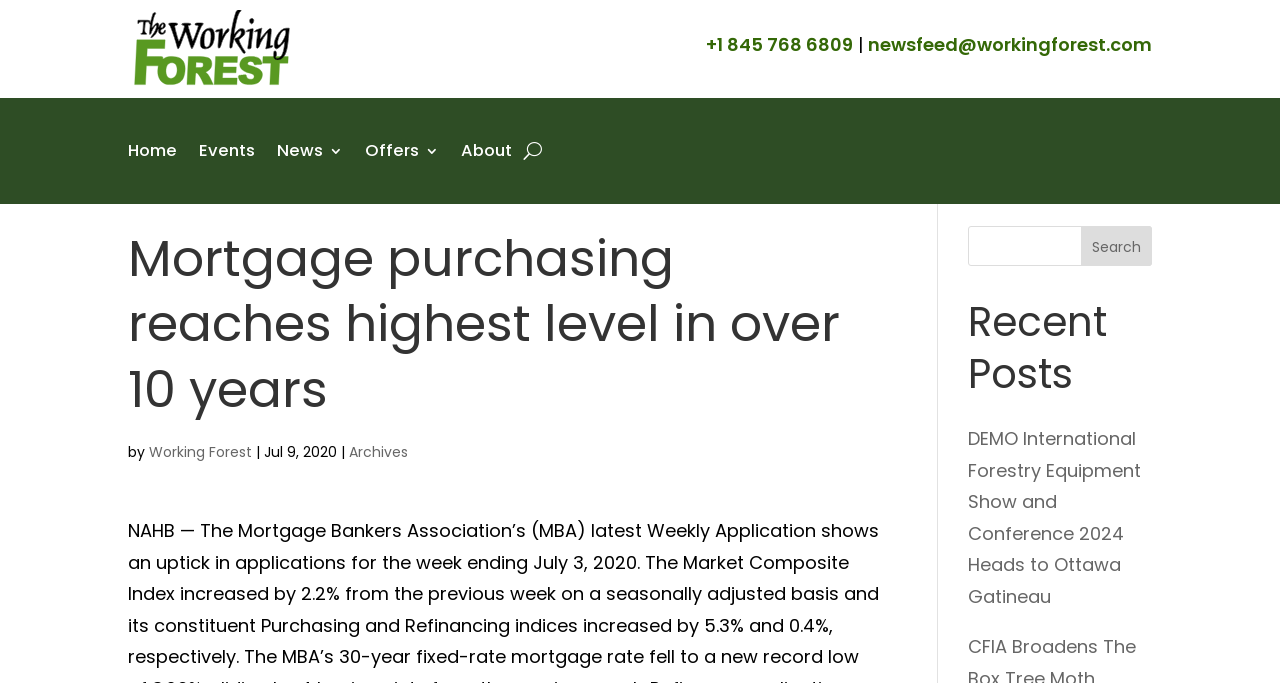Locate the headline of the webpage and generate its content.

Mortgage purchasing reaches highest level in over 10 years